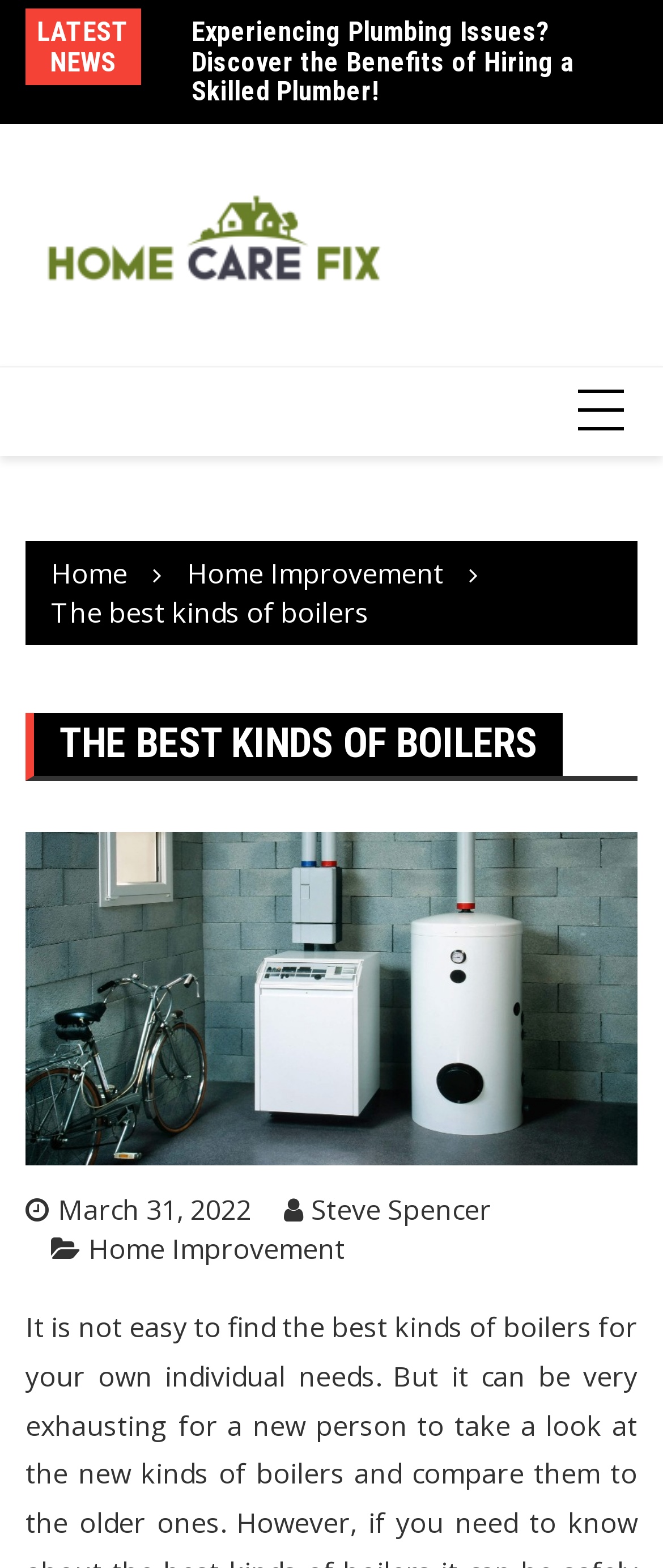What type of maintenance is discussed in the article 'Advantages of Pressure Washing for Commercial Property Maintenance'?
Please give a detailed and elaborate answer to the question.

I determined the type of maintenance by reading the article title 'Advantages of Pressure Washing for Commercial Property Maintenance'.